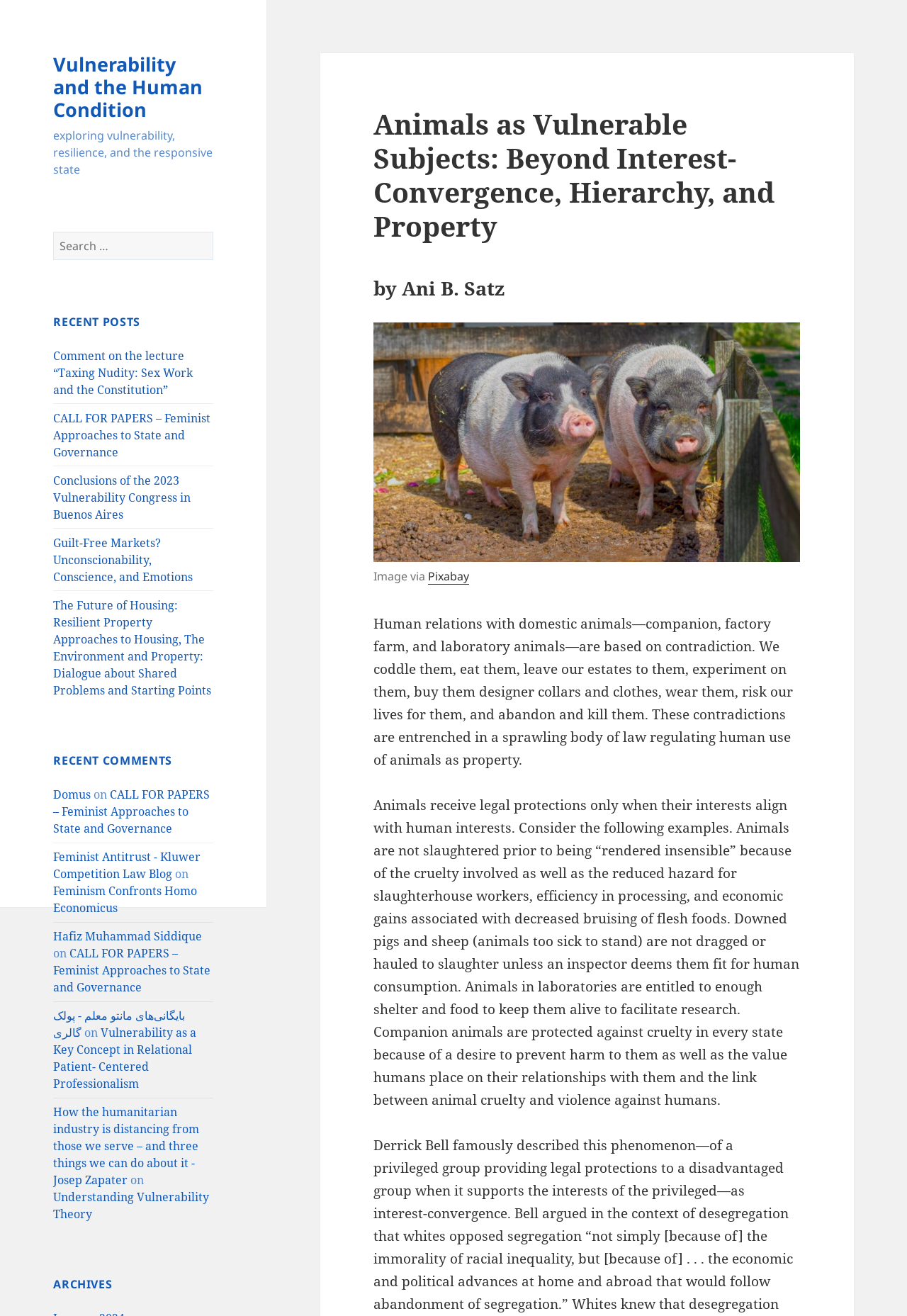Please specify the bounding box coordinates of the clickable region necessary for completing the following instruction: "Read article by Cyn Meyer". The coordinates must consist of four float numbers between 0 and 1, i.e., [left, top, right, bottom].

None